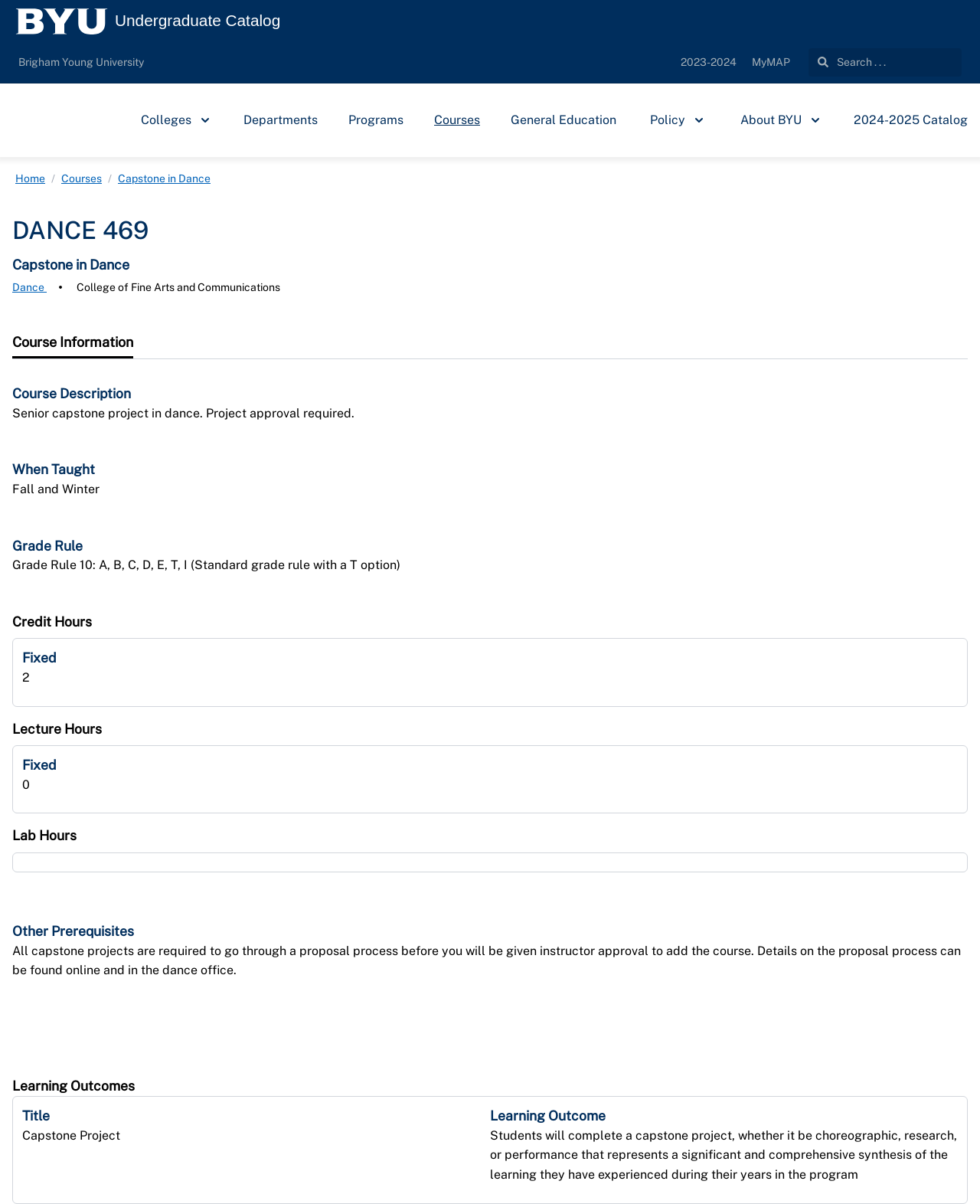Determine the bounding box coordinates of the region to click in order to accomplish the following instruction: "View 'Courses' information". Provide the coordinates as four float numbers between 0 and 1, specifically [left, top, right, bottom].

[0.059, 0.141, 0.107, 0.156]